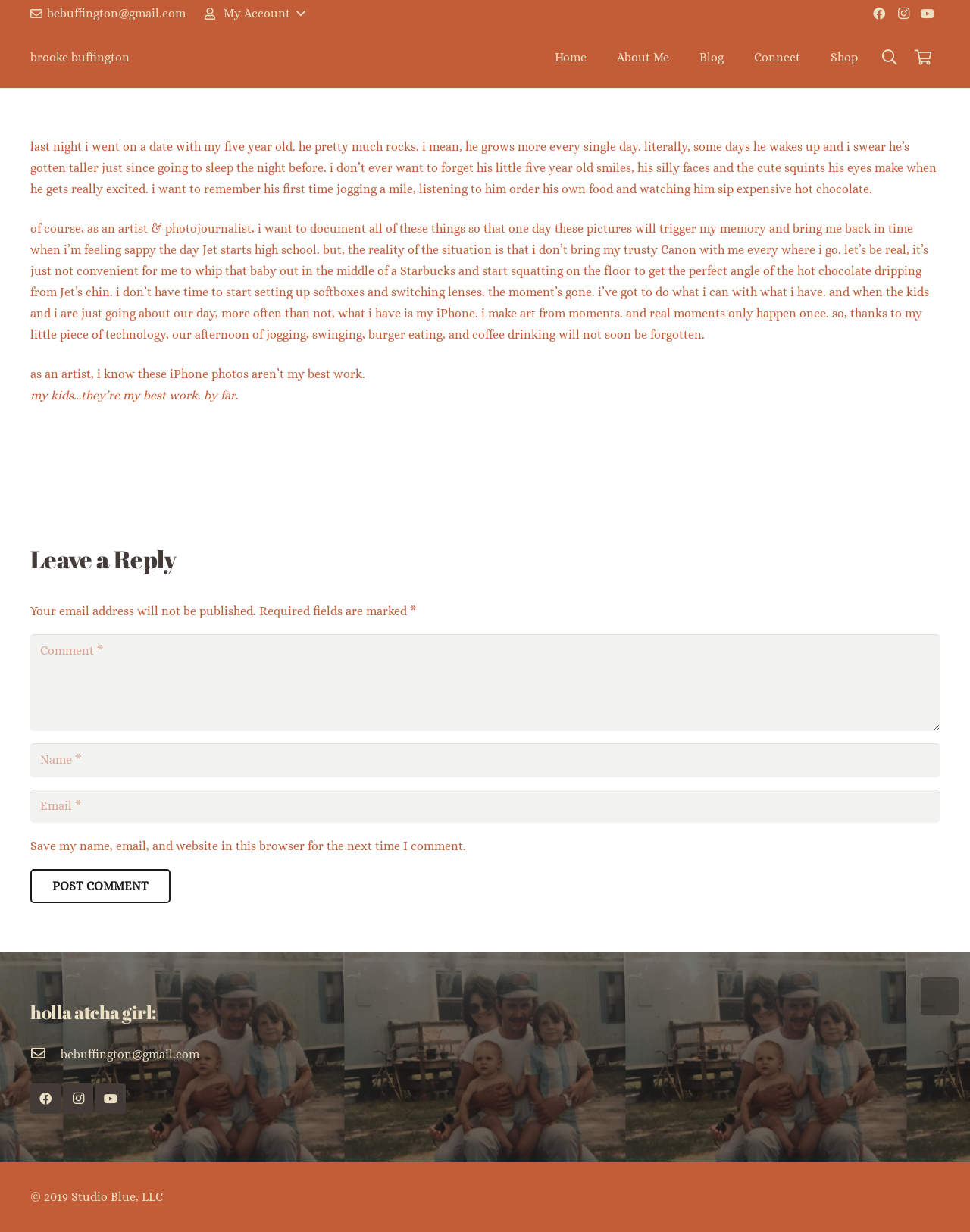Locate the UI element described by bebuffington@gmail.com in the provided webpage screenshot. Return the bounding box coordinates in the format (top-left x, top-left y, bottom-right x, bottom-right y), ensuring all values are between 0 and 1.

[0.062, 0.847, 0.205, 0.864]